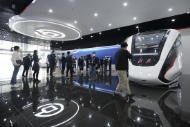Respond with a single word or phrase for the following question: 
What is the likely profession of the attendees?

Journalists or industry experts